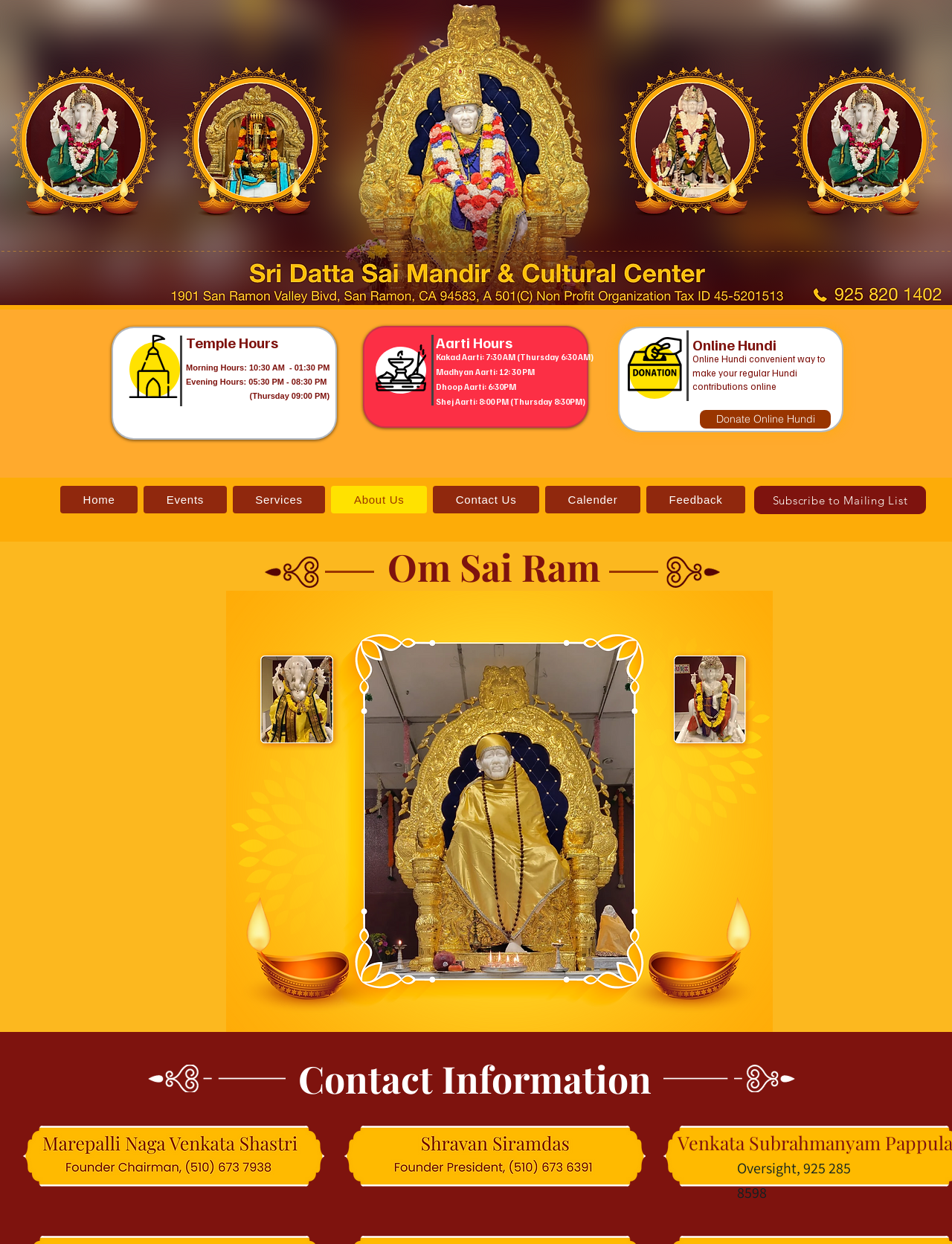Given the element description Subscribe to Mailing List, predict the bounding box coordinates for the UI element in the webpage screenshot. The format should be (top-left x, top-left y, bottom-right x, bottom-right y), and the values should be between 0 and 1.

[0.792, 0.391, 0.973, 0.413]